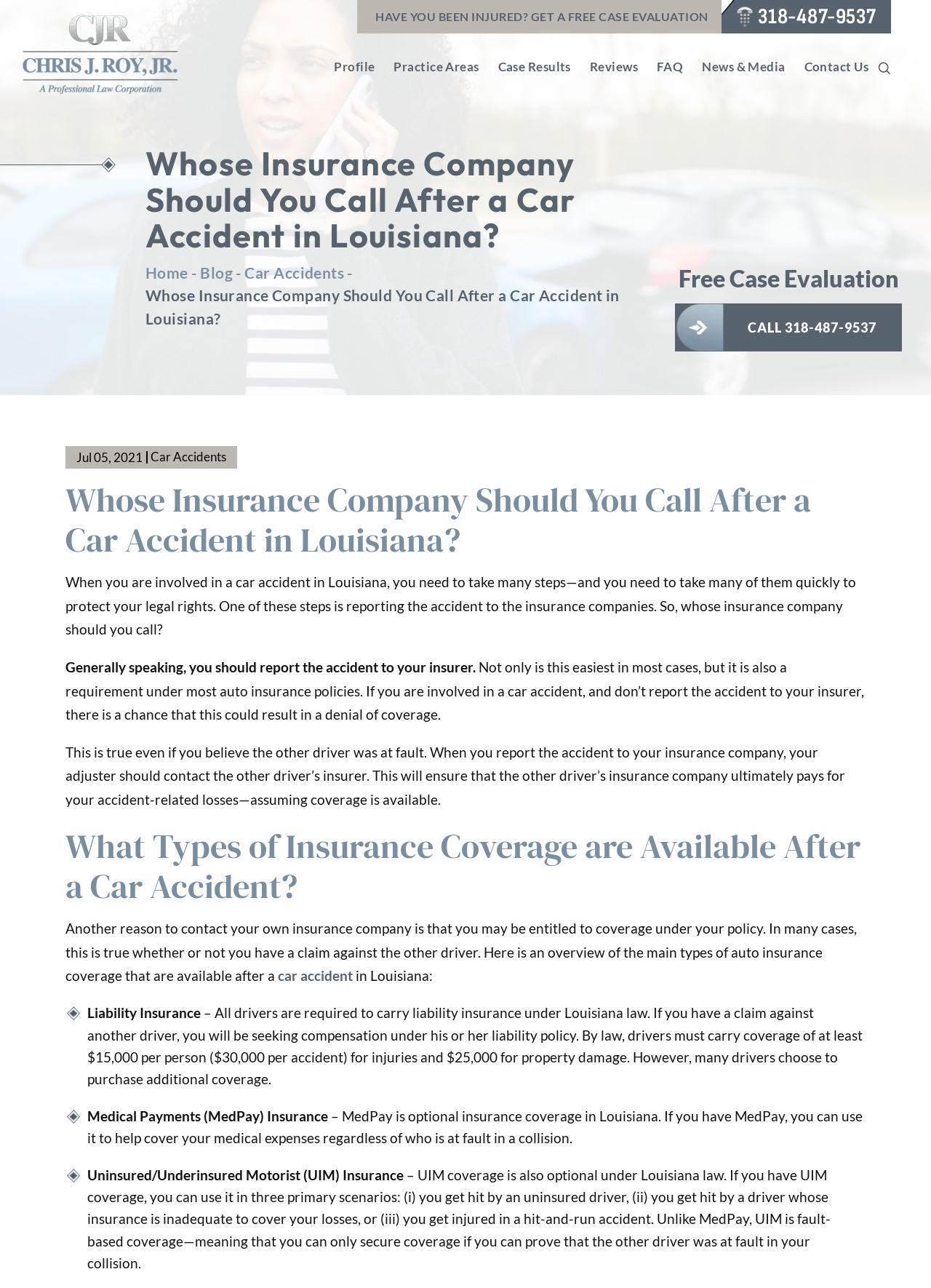What is the phone number to get a free case evaluation?
Using the screenshot, give a one-word or short phrase answer.

318-487-9537